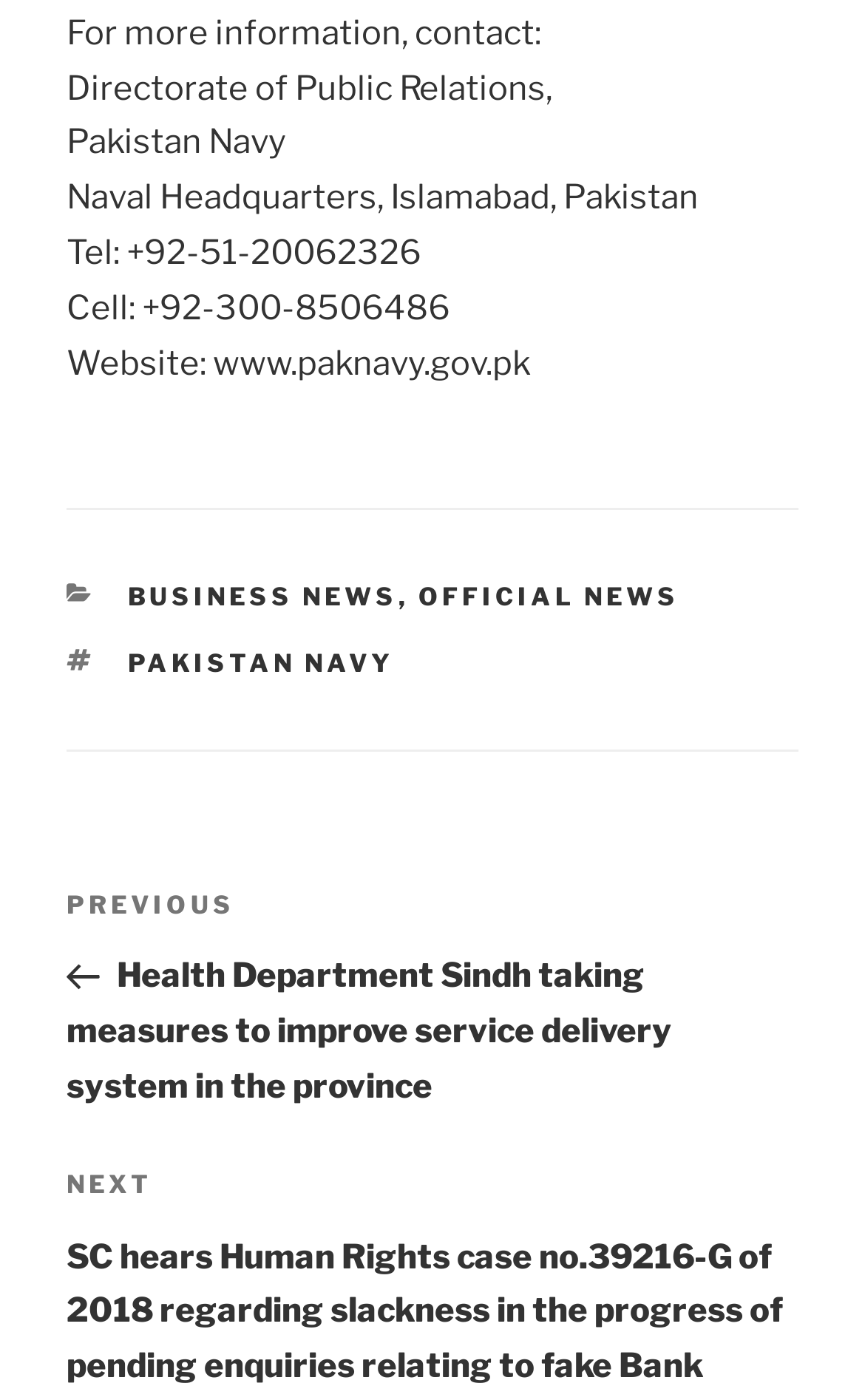Use a single word or phrase to answer the question: What is the title of the previous post?

Health Department Sindh taking measures to improve service delivery system in the province